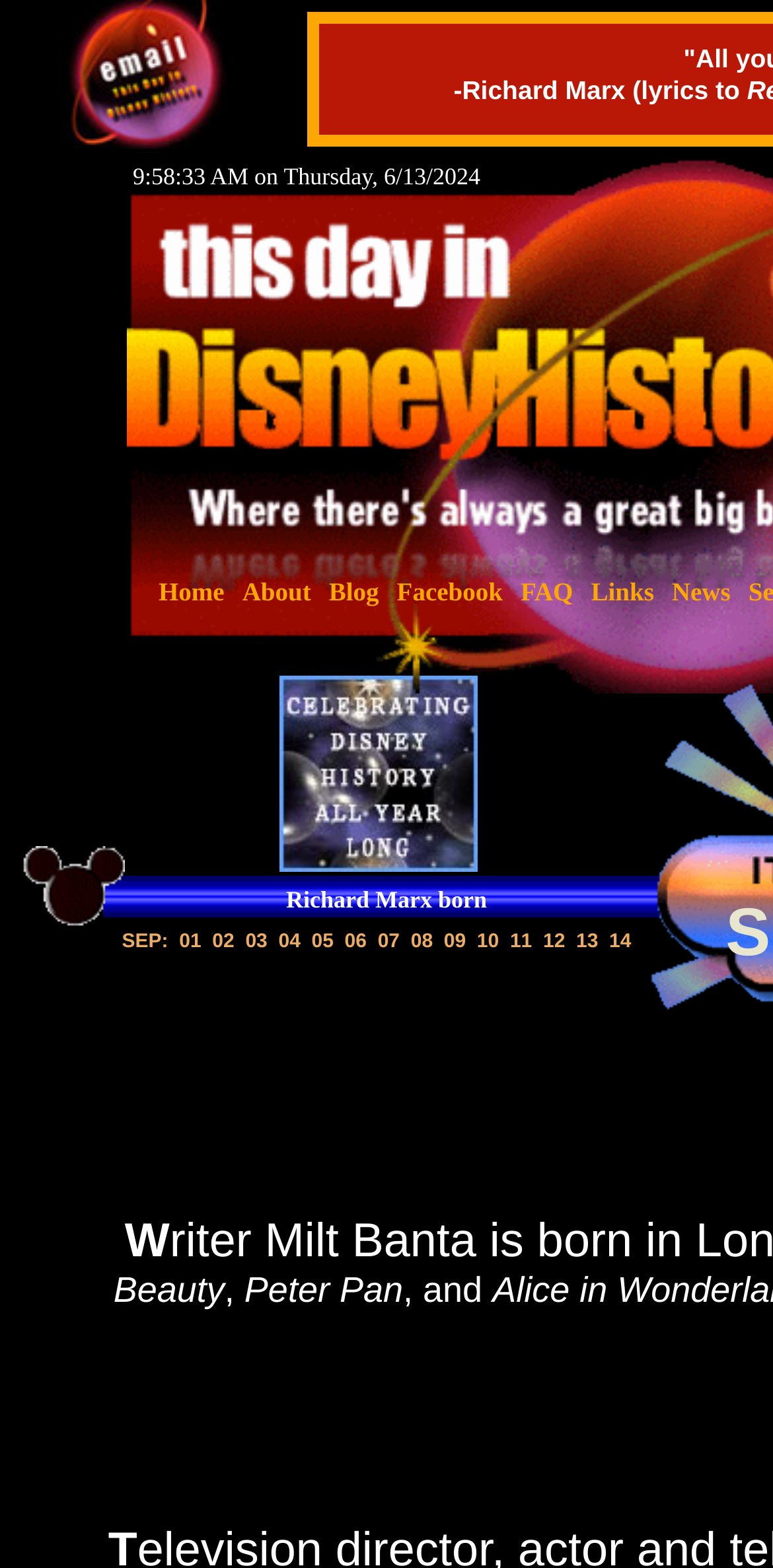Please locate the bounding box coordinates of the element that needs to be clicked to achieve the following instruction: "Click on Peter Pan". The coordinates should be four float numbers between 0 and 1, i.e., [left, top, right, bottom].

[0.316, 0.81, 0.521, 0.835]